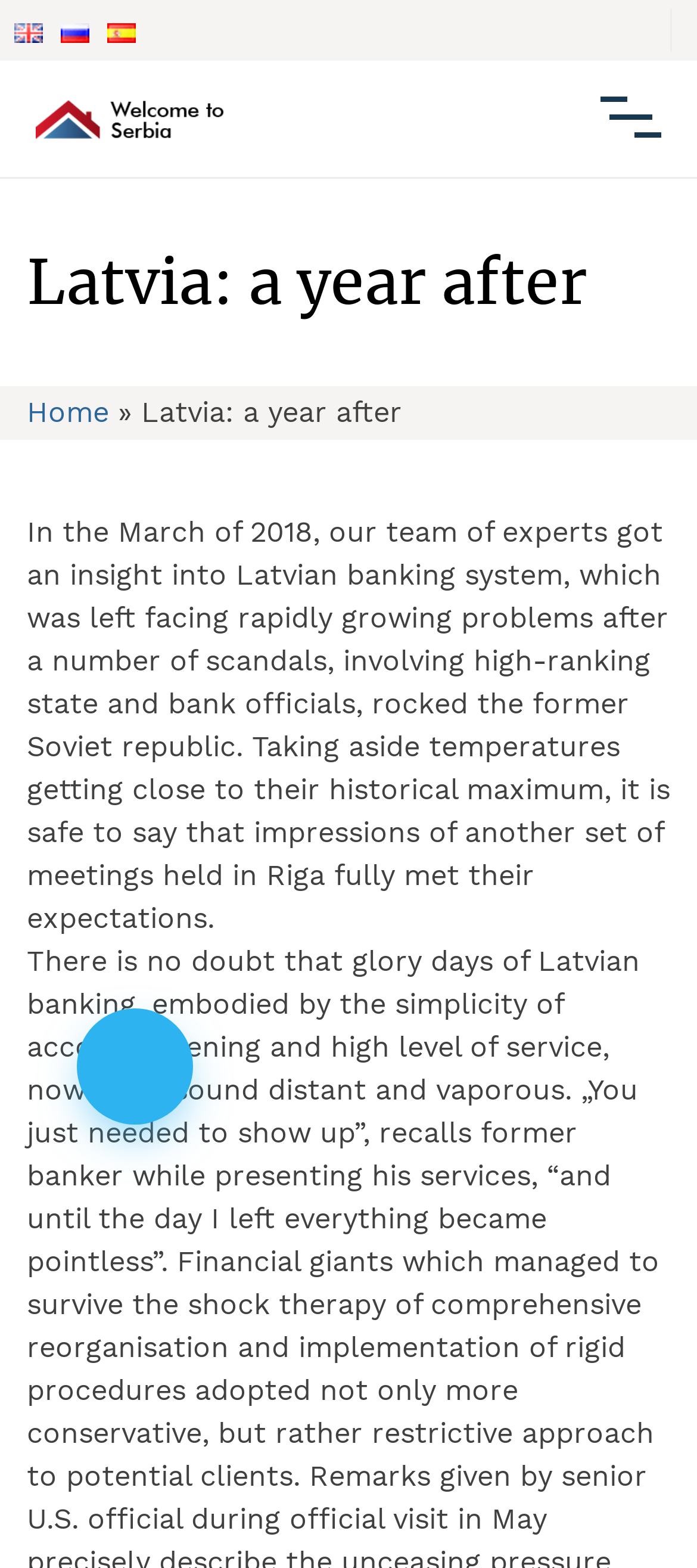Please locate the bounding box coordinates for the element that should be clicked to achieve the following instruction: "Switch to English language". Ensure the coordinates are given as four float numbers between 0 and 1, i.e., [left, top, right, bottom].

[0.021, 0.008, 0.062, 0.03]